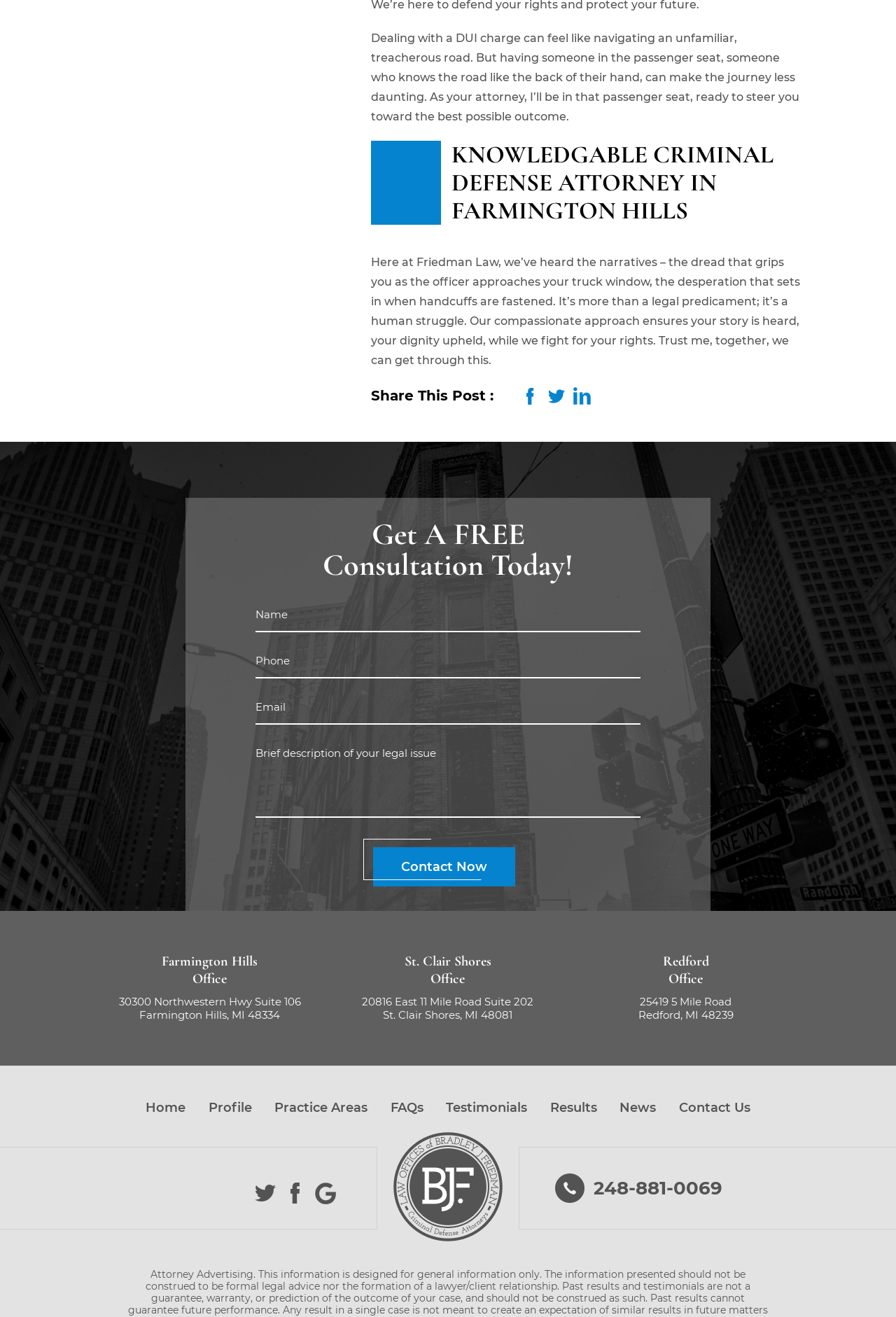Locate the bounding box coordinates of the clickable part needed for the task: "Contact now".

[0.416, 0.643, 0.575, 0.673]